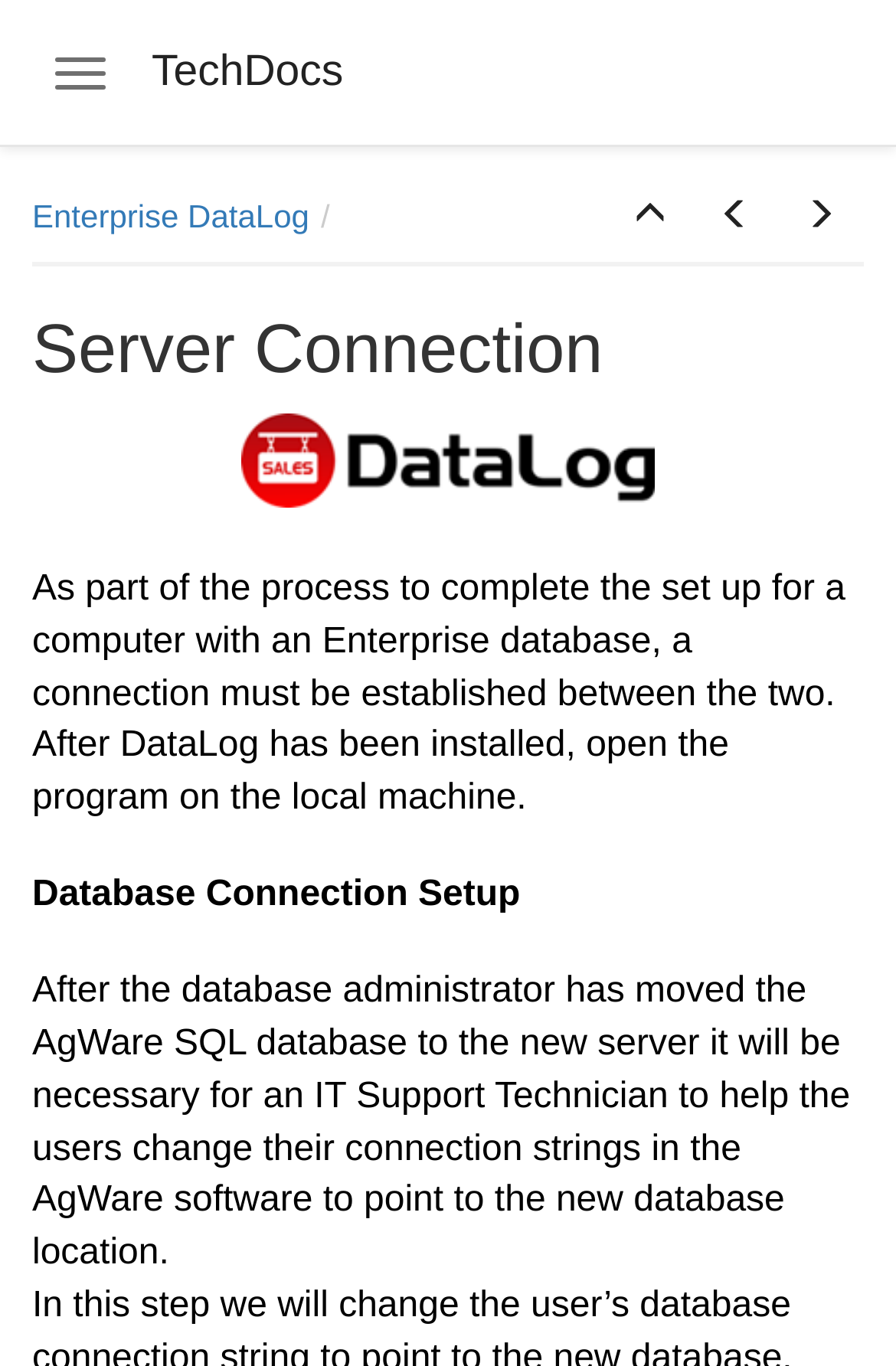Use a single word or phrase to answer this question: 
How many buttons are in the group element?

3